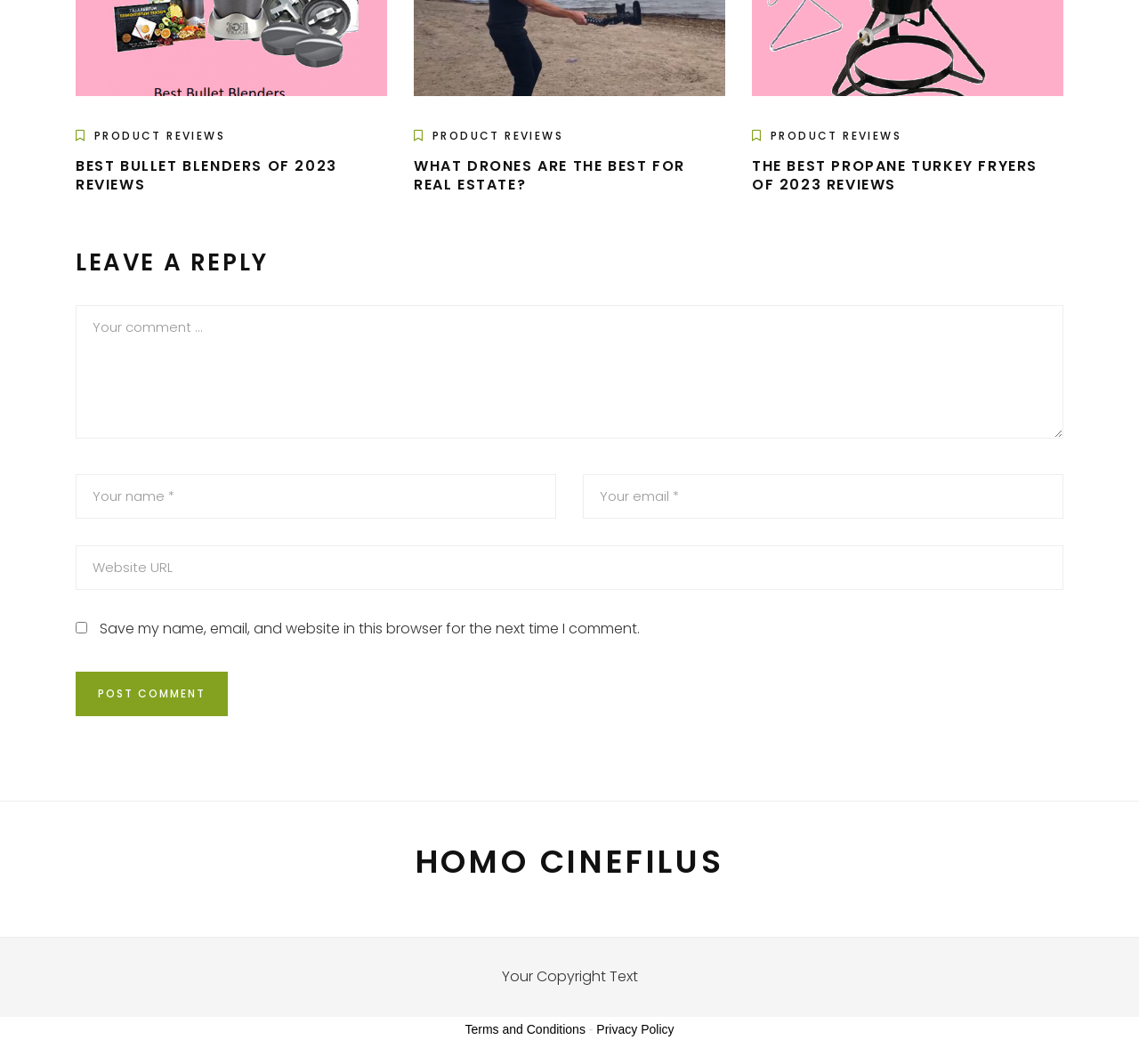How many links are available in the footer section?
Could you answer the question in a detailed manner, providing as much information as possible?

In the footer section, I can see three links: 'Terms and Conditions', 'Privacy Policy', and 'HOMO CINEFILUS'. These links are likely used to provide additional information or access to specific pages on the website.